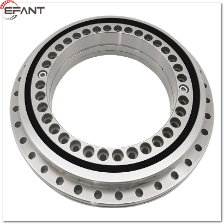Generate an in-depth description of the image you see.

The image features a precision-engineered YRT Rotary Table Bearing, prominently displayed with a sleek metallic finish. This bearing is characterized by its circular design, showcasing numerous evenly spaced holes around the perimeter, which are essential for mounting and securing in various applications. The black inner ring signifies its functionality, enhancing durability and performance. This product is part of the offering from Luoyang EFANT Company, known for its high-quality bearing solutions tailored for industries requiring precision and reliability. The YRT Rotary Table Bearing is designed for applications like robotics, aerospace, and machinery where smooth motion and strength are critical.